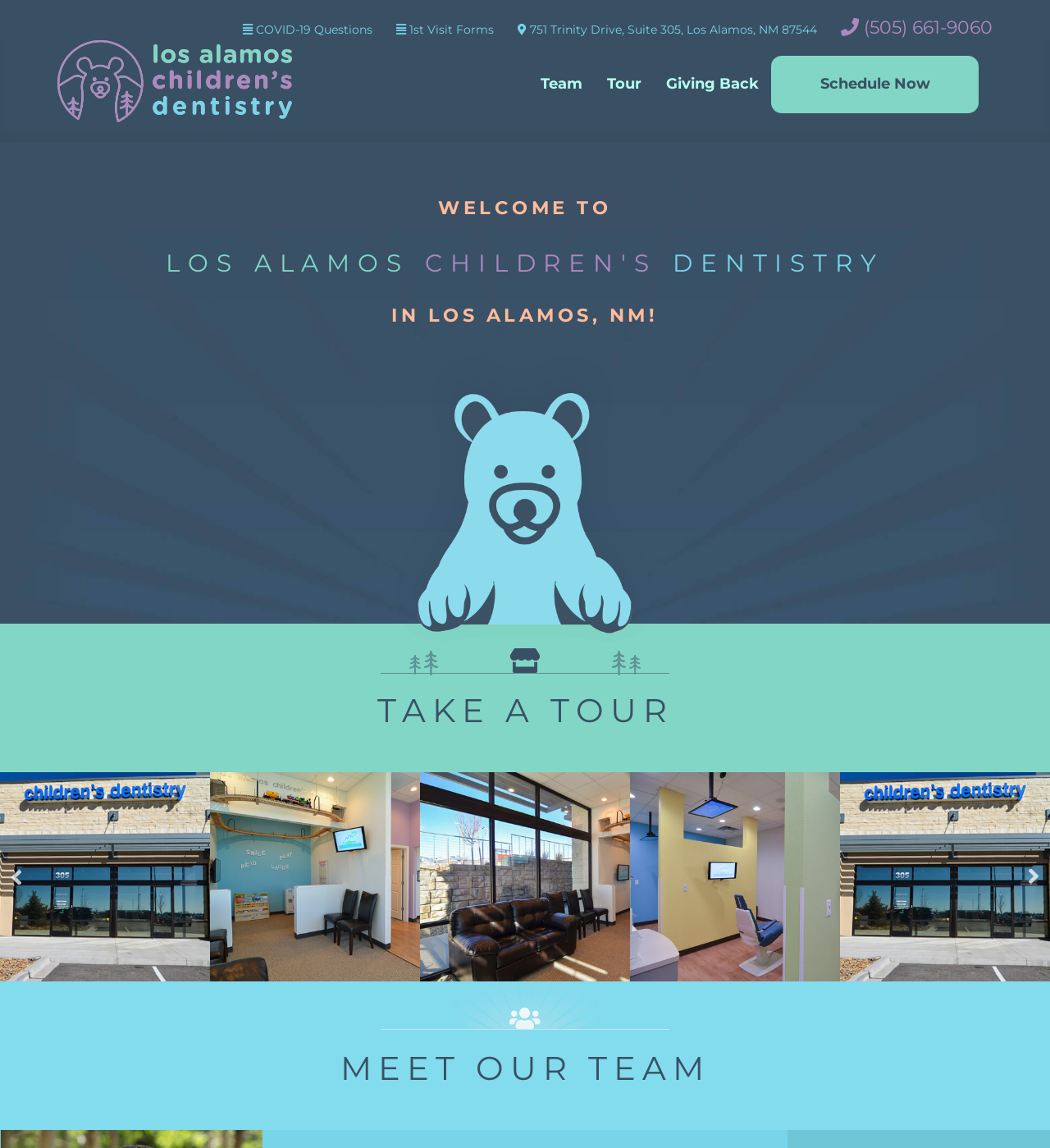Provide the bounding box coordinates of the HTML element described by the text: "Tour". The coordinates should be in the format [left, top, right, bottom] with values between 0 and 1.

[0.566, 0.057, 0.623, 0.09]